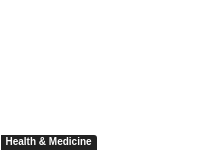Craft a descriptive caption that covers all aspects of the image.

The image is a contextual banner related to health and medicine, prominently featuring the heading "Health & Medicine" in bold text. This section likely introduces articles or content pertaining to medical topics, health studies, and wellness information. The layout suggests a focus on engaging readers with high-quality health-related content, drawing attention to the importance of health awareness and medical advancements. The banner serves as a gateway for exploring various articles that delve into contemporary health issues and research, thereby encouraging public interest and engagement in health matters.